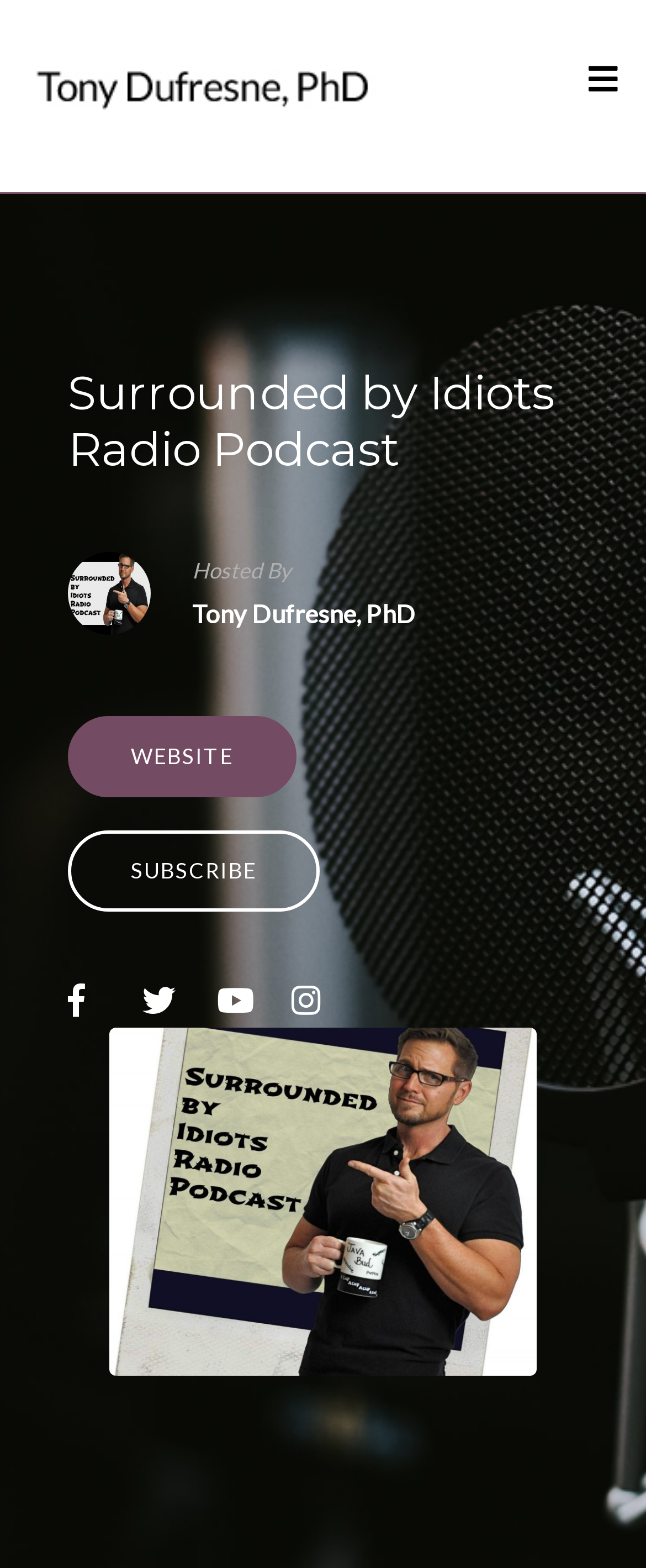Summarize the webpage with a detailed and informative caption.

The webpage appears to be a podcast page, specifically for the "SBI Radio Podcast" and "Surrounded by Idiots Radio Podcast". At the top, there is a heading with the title "SBI Radio Podcast" accompanied by a link and an image with the same name. Below this, there is another heading with the title "Surrounded by Idiots Radio Podcast" accompanied by a link.

To the right of these headings, there is an image. Below the headings, there is a section with the text "Hosted By" followed by the name "Tony Dufresne, PhD". 

Underneath, there are four links: "WEBSITE", "SUBSCRIBE", and three social media links represented by icons for Facebook, Twitter, and YouTube, and Instagram, respectively. These links are aligned horizontally and are positioned near the bottom of the page.

The overall content of the page seems to be focused on providing information about the podcast and its host, with links to access the podcast's website and social media profiles.